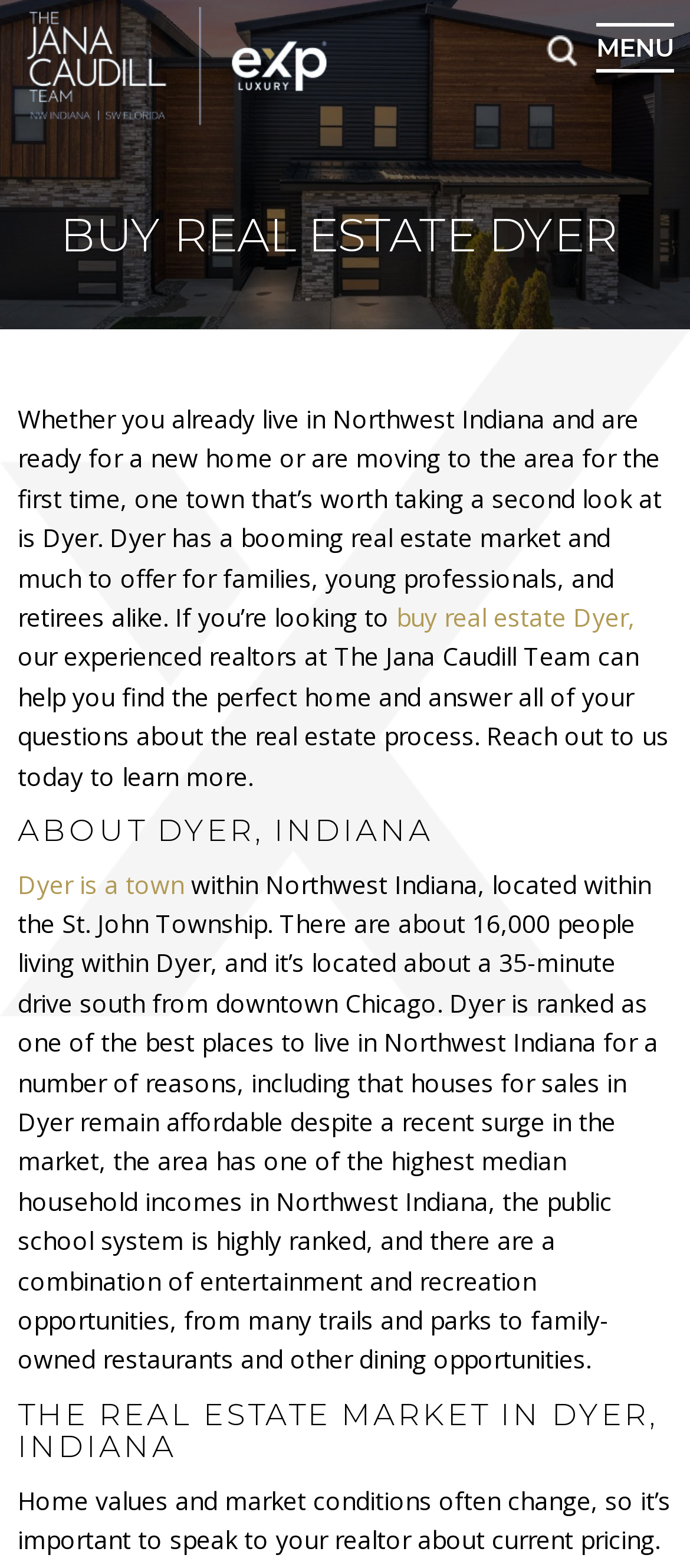How far is Dyer from downtown Chicago?
Look at the screenshot and provide an in-depth answer.

The distance from Dyer to downtown Chicago can be found in the paragraph under the 'ABOUT DYER, INDIANA' heading, where it says 'Dyer is located about a 35-minute drive south from downtown Chicago'.